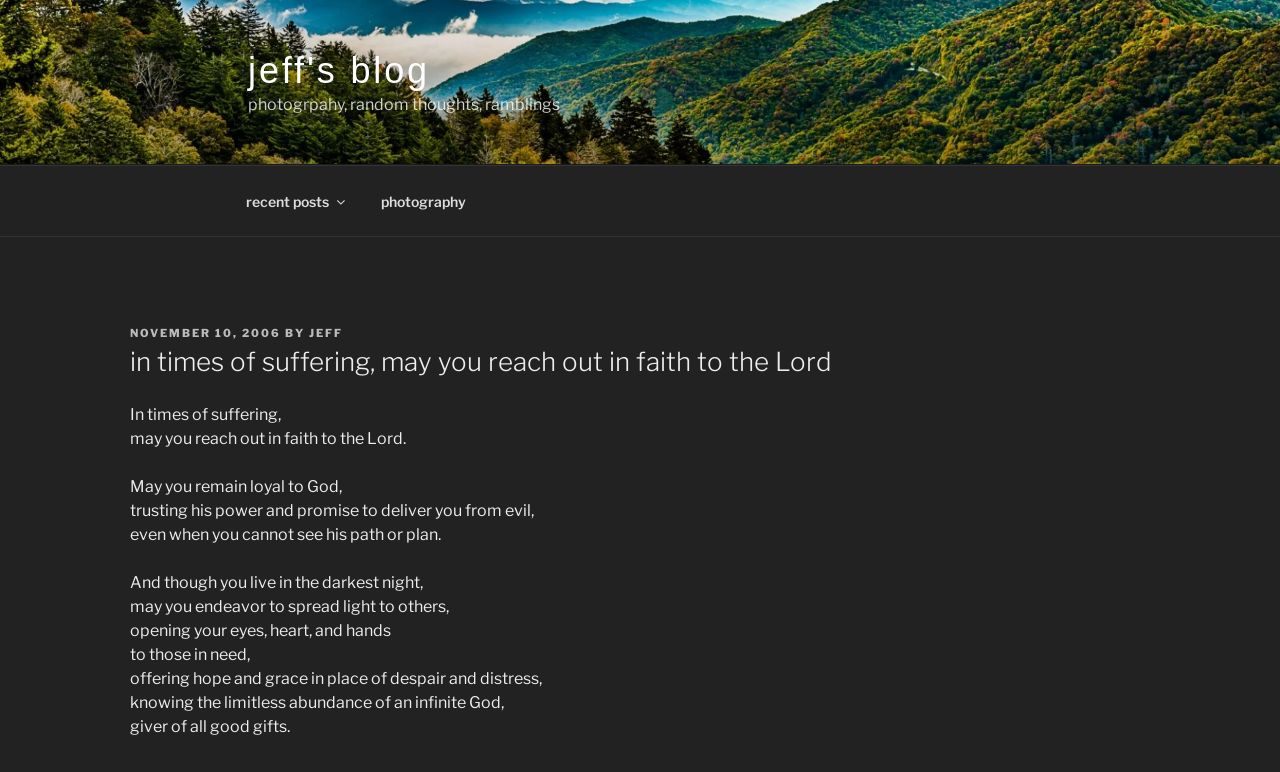Create an in-depth description of the webpage, covering main sections.

This webpage appears to be a blog post titled "in times of suffering, may you reach out in faith to the Lord" by Jeff. At the top, there is a link to "jeff's blog" and a brief description of the blog's content, including photography and random thoughts. 

Below this, there is a navigation menu with two links: "recent posts" and "photography". The main content of the page is a blog post, which starts with a heading that matches the title of the page. The post is divided into several paragraphs, each consisting of a few lines of text. The text is a spiritual reflection, encouraging the reader to have faith in God during difficult times and to spread hope and light to others.

The blog post is structured with a clear hierarchy, with the title and date of the post at the top, followed by the author's name. The text is organized into paragraphs, with each paragraph exploring a different idea or theme. There are no images on the page.